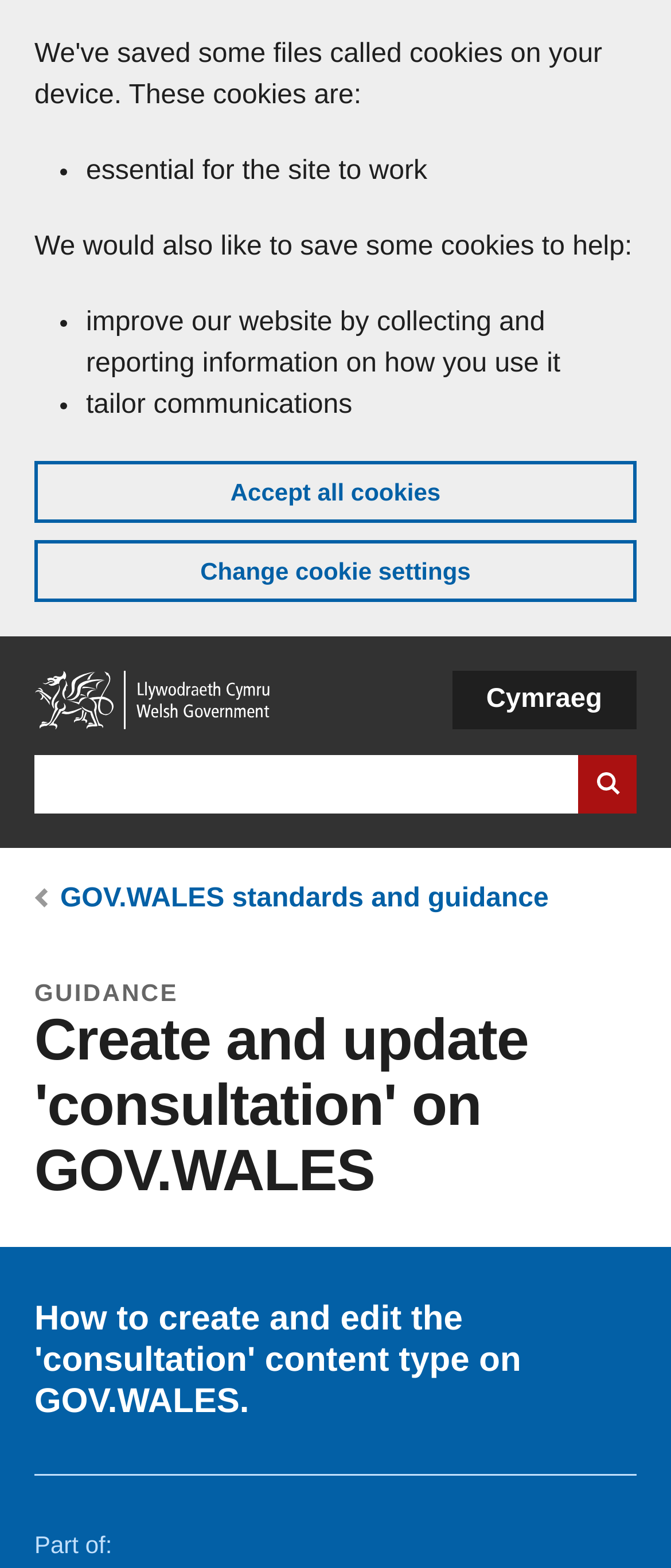Utilize the information from the image to answer the question in detail:
What is the current section of the website?

The breadcrumb links indicate that the current section of the website is 'GOV.WALES standards and guidance', which is a sub-topic.